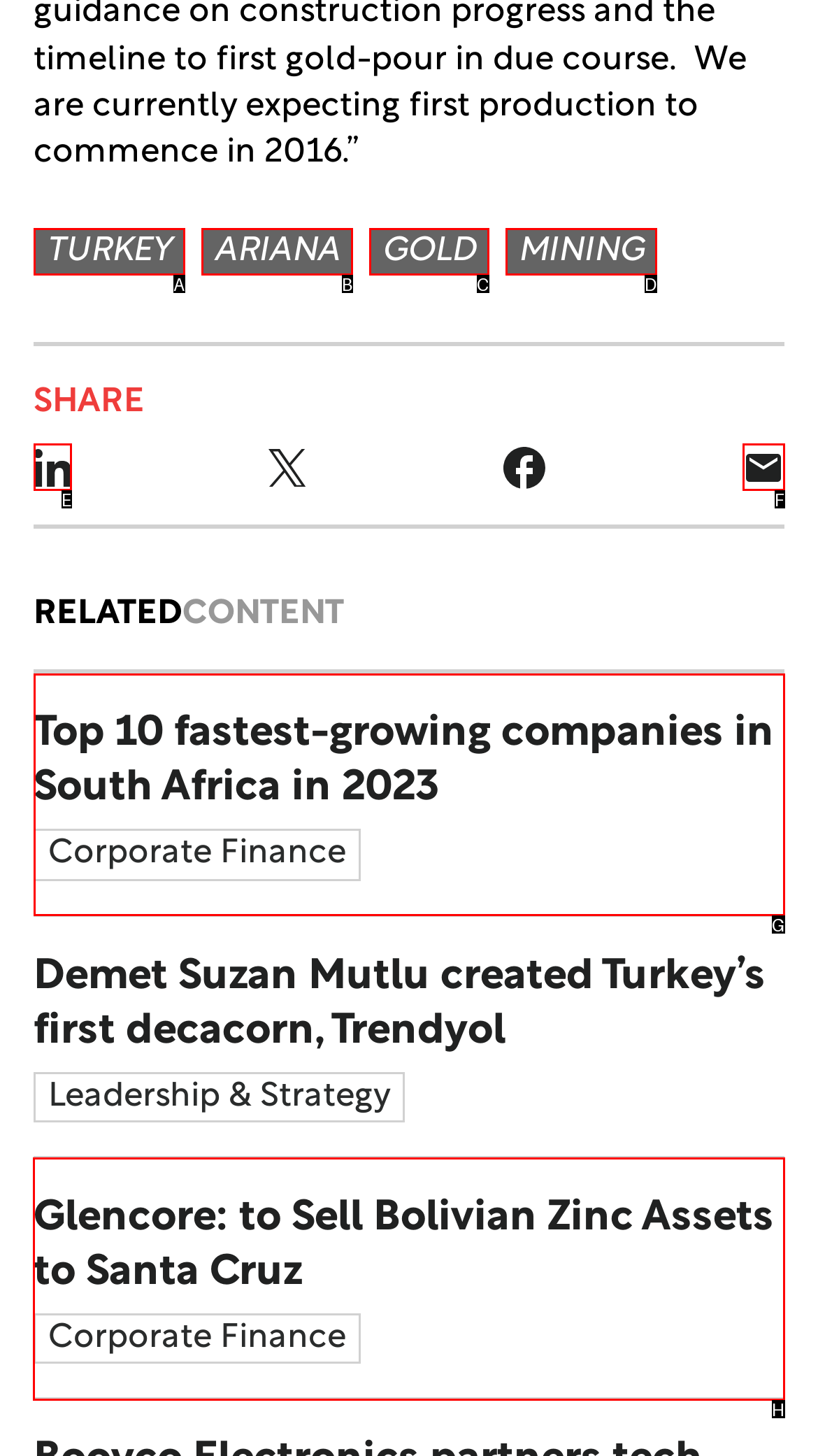Identify which lettered option completes the task: click on the search button. Provide the letter of the correct choice.

None